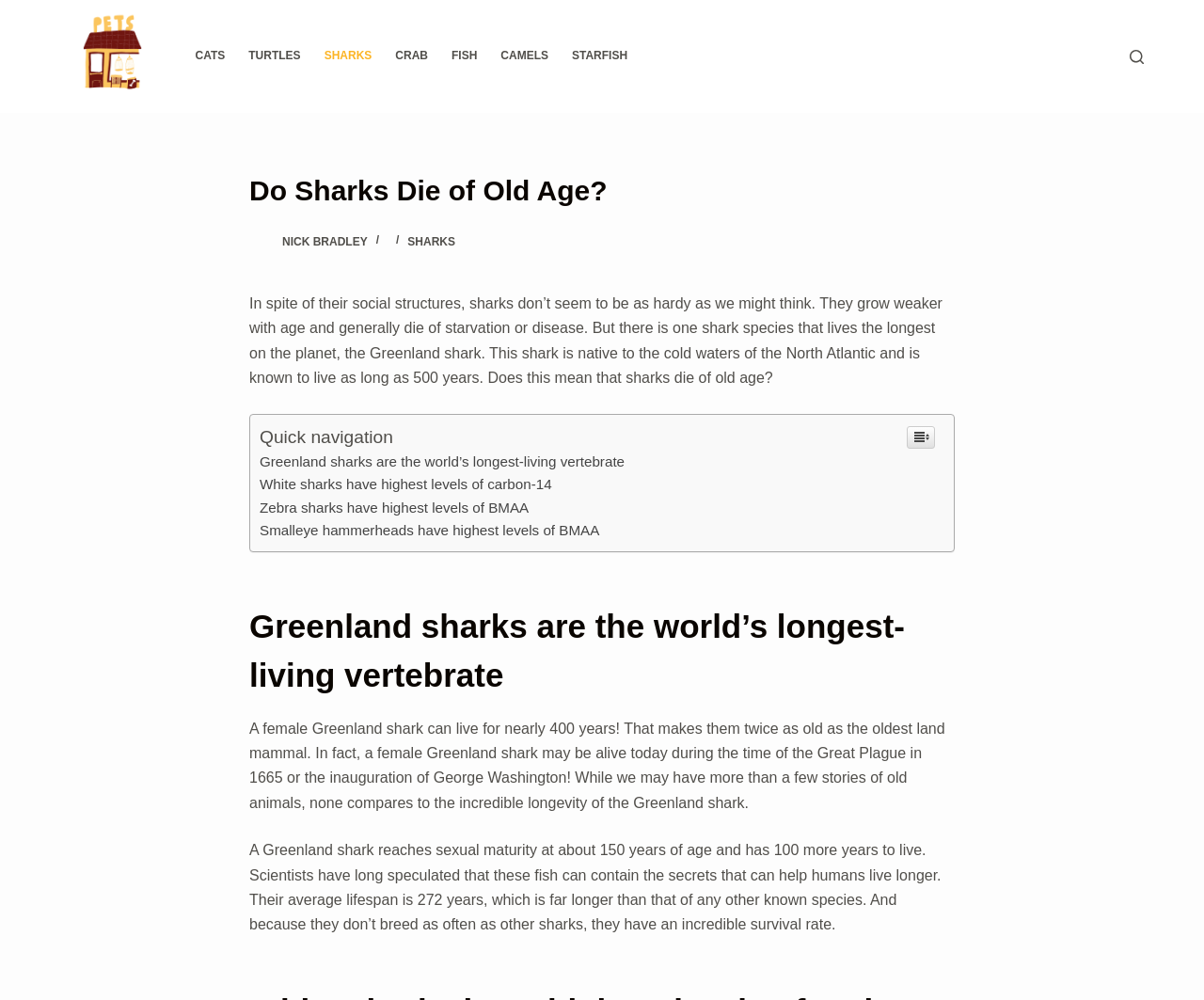How many years can a Greenland shark live after reaching sexual maturity?
Examine the screenshot and reply with a single word or phrase.

100 years